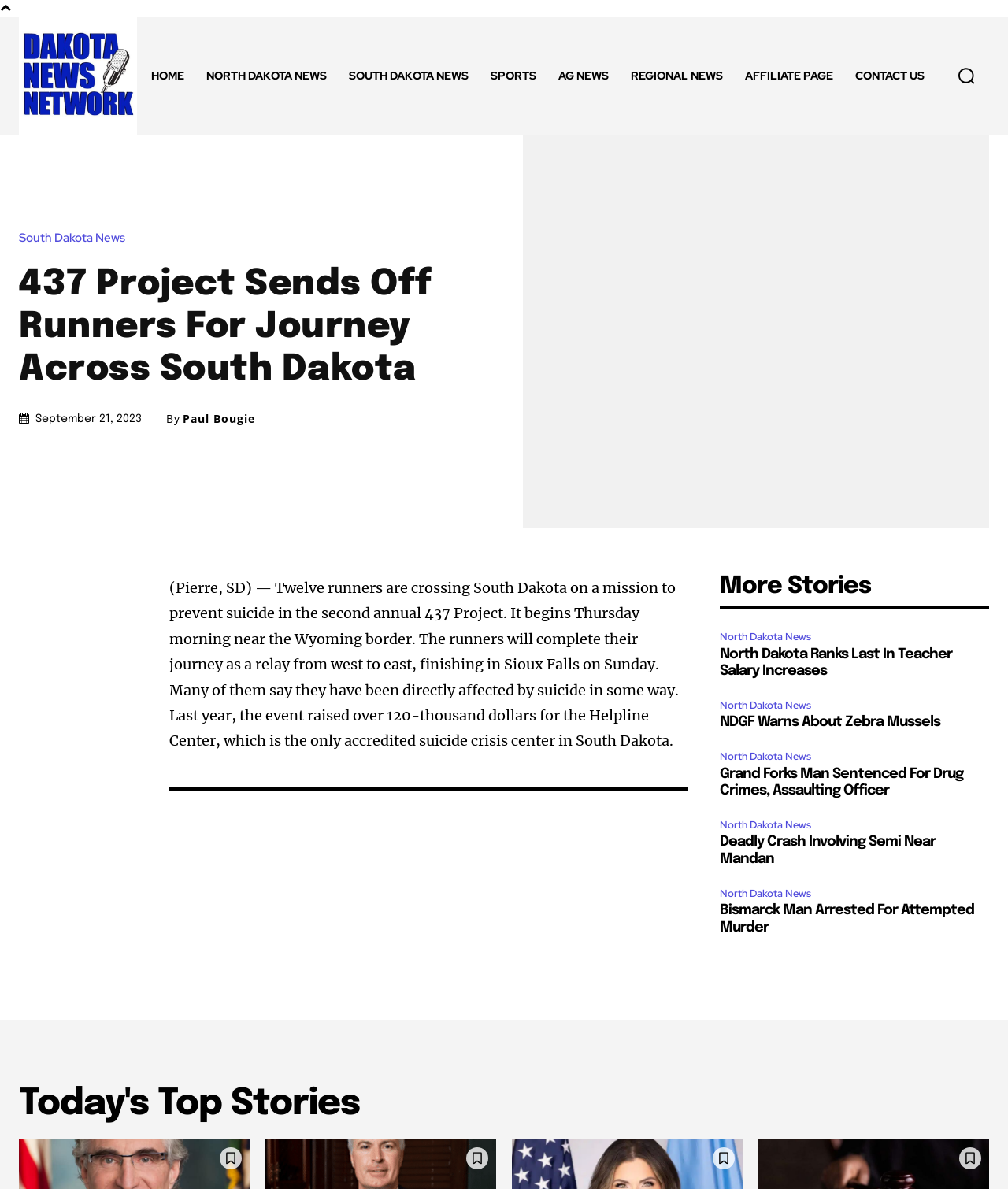Generate a thorough explanation of the webpage's elements.

The webpage is a news article page from the Dakota News Network. At the top left corner, there is a logo link and a navigation menu with links to different sections such as "HOME", "NORTH DAKOTA NEWS", "SOUTH DAKOTA NEWS", "SPORTS", "AG NEWS", "REGIONAL NEWS", "AFFILIATE PAGE", and "CONTACT US". On the top right corner, there is a search button with a magnifying glass icon.

Below the navigation menu, there is a heading that reads "437 Project Sends Off Runners For Journey Across South Dakota". Next to the heading, there is a time stamp indicating the date of the article, "September 21, 2023". The article is written by Paul Bougie and describes the 437 Project, a charity event where twelve runners are crossing South Dakota to prevent suicide. The article provides details about the event, including the route and the purpose of the charity.

Below the main article, there is a section titled "More Stories" with links to other news articles, including "North Dakota Ranks Last In Teacher Salary Increases", "NDGF Warns About Zebra Mussels", "Grand Forks Man Sentenced For Drug Crimes, Assaulting Officer", "Deadly Crash Involving Semi Near Mandan", and "Bismarck Man Arrested For Attempted Murder". Each article has a heading and a link to the full story.

At the bottom of the page, there is a section titled "Today's Top Stories" with several images, likely representing different news stories.